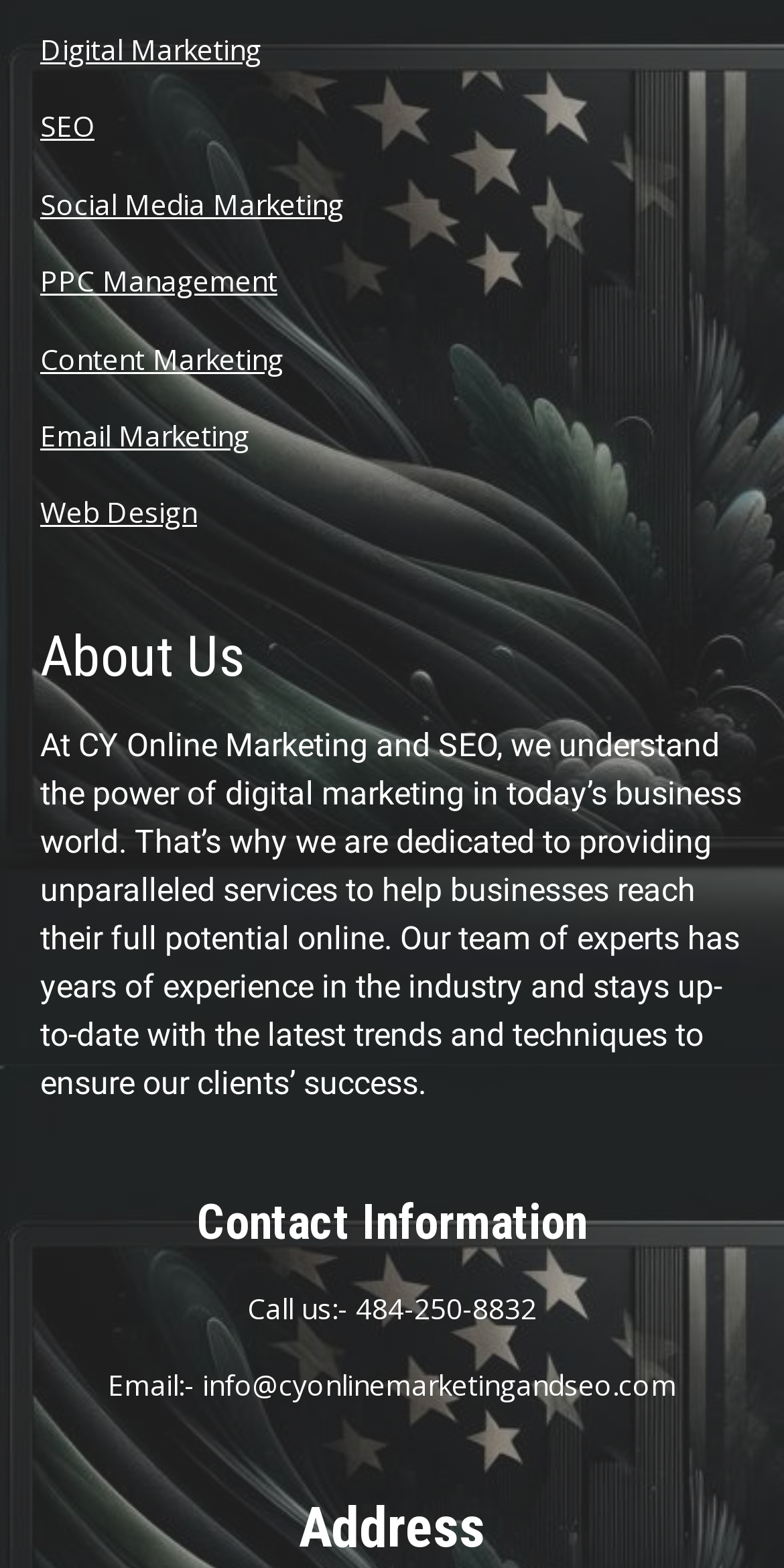Could you highlight the region that needs to be clicked to execute the instruction: "Contact us by calling 484-250-8832"?

[0.454, 0.822, 0.685, 0.846]